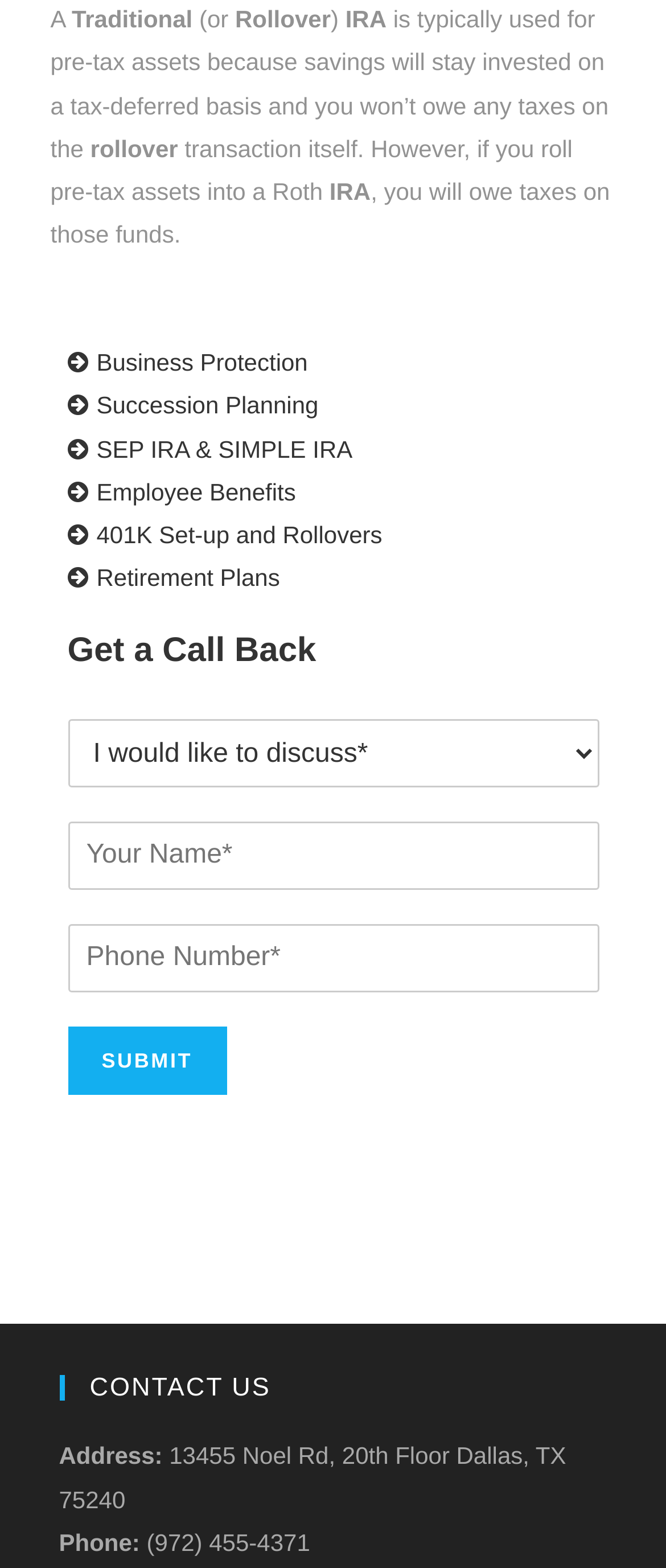From the webpage screenshot, identify the region described by 401K Set-up and Rollovers. Provide the bounding box coordinates as (top-left x, top-left y, bottom-right x, bottom-right y), with each value being a floating point number between 0 and 1.

[0.101, 0.32, 0.899, 0.348]